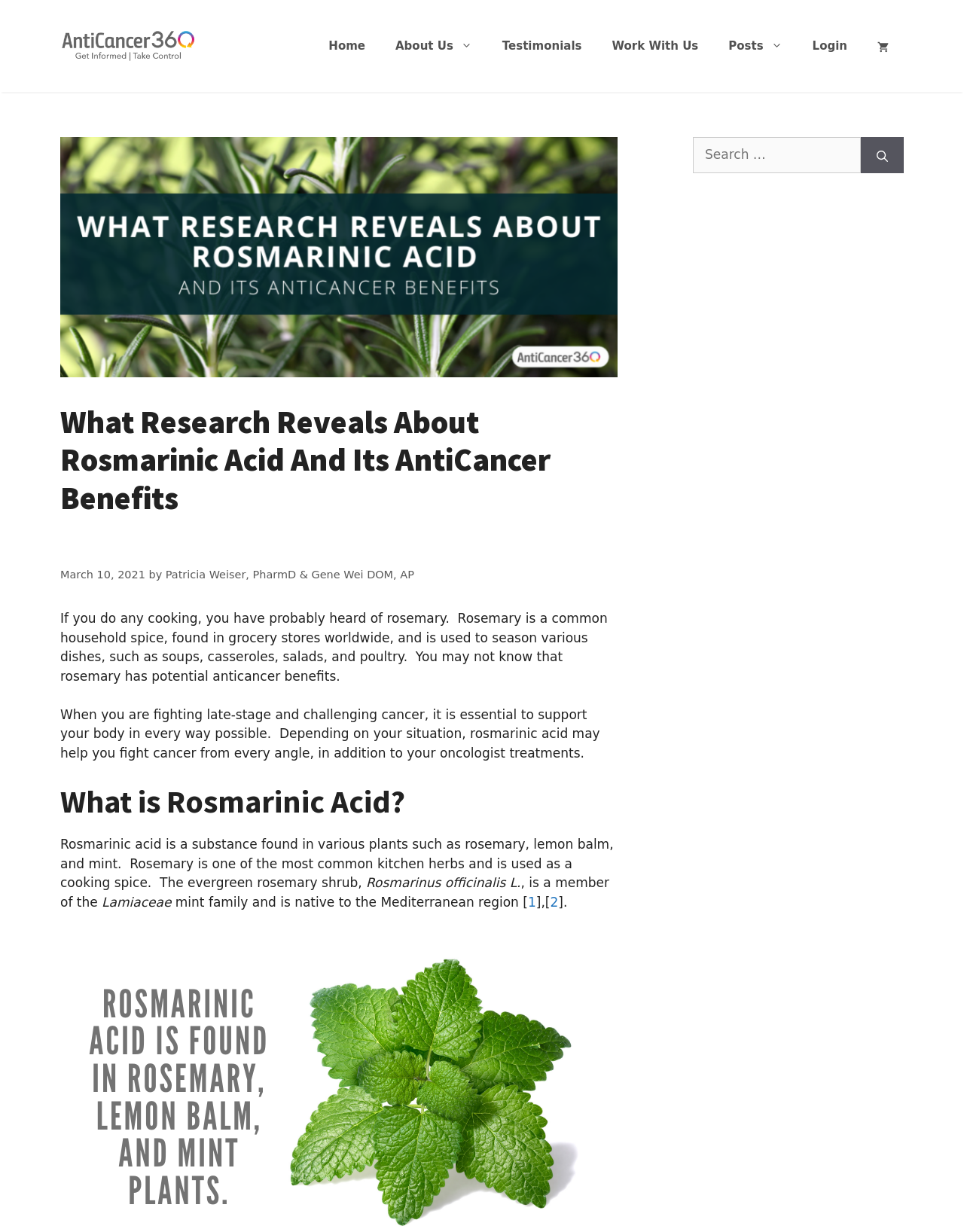Determine the bounding box for the HTML element described here: "parent_node: Search for: aria-label="Search"". The coordinates should be given as [left, top, right, bottom] with each number being a float between 0 and 1.

[0.893, 0.111, 0.938, 0.14]